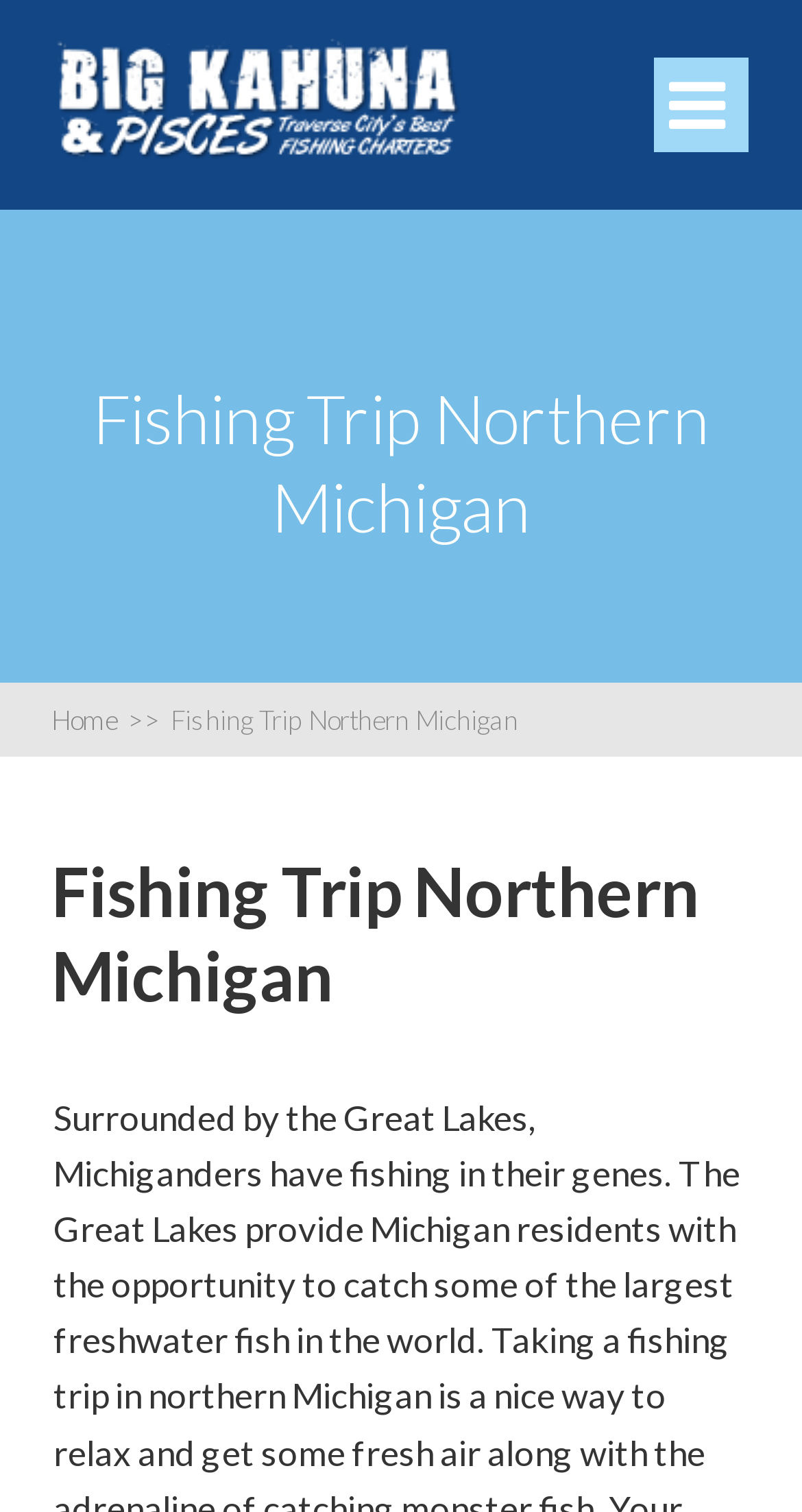Give a short answer to this question using one word or a phrase:
What is the name of the charter company?

Big Kahuna & Pisces Charters